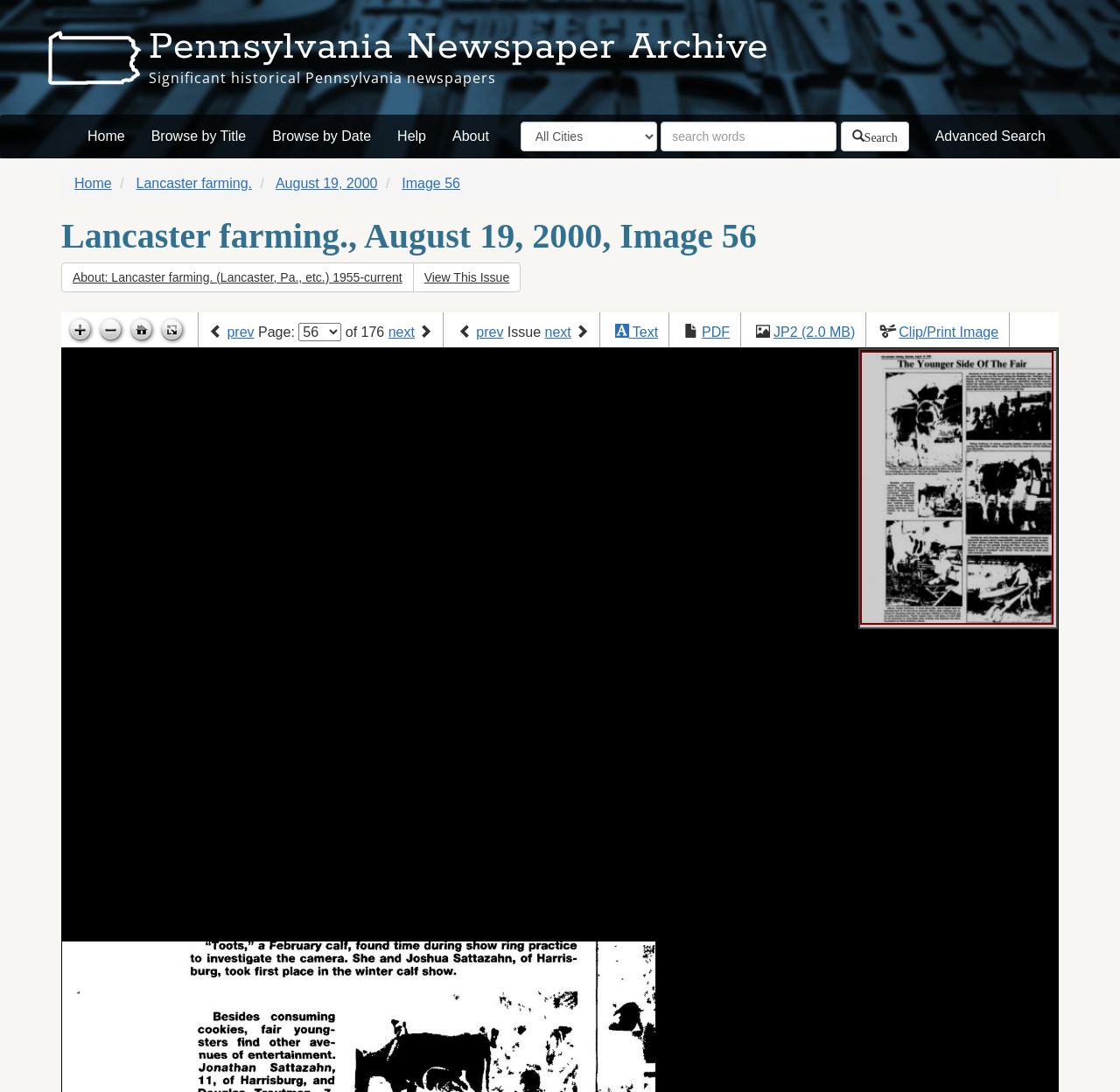Provide a short, one-word or phrase answer to the question below:
What is the title of the newspaper?

Lancaster farming.